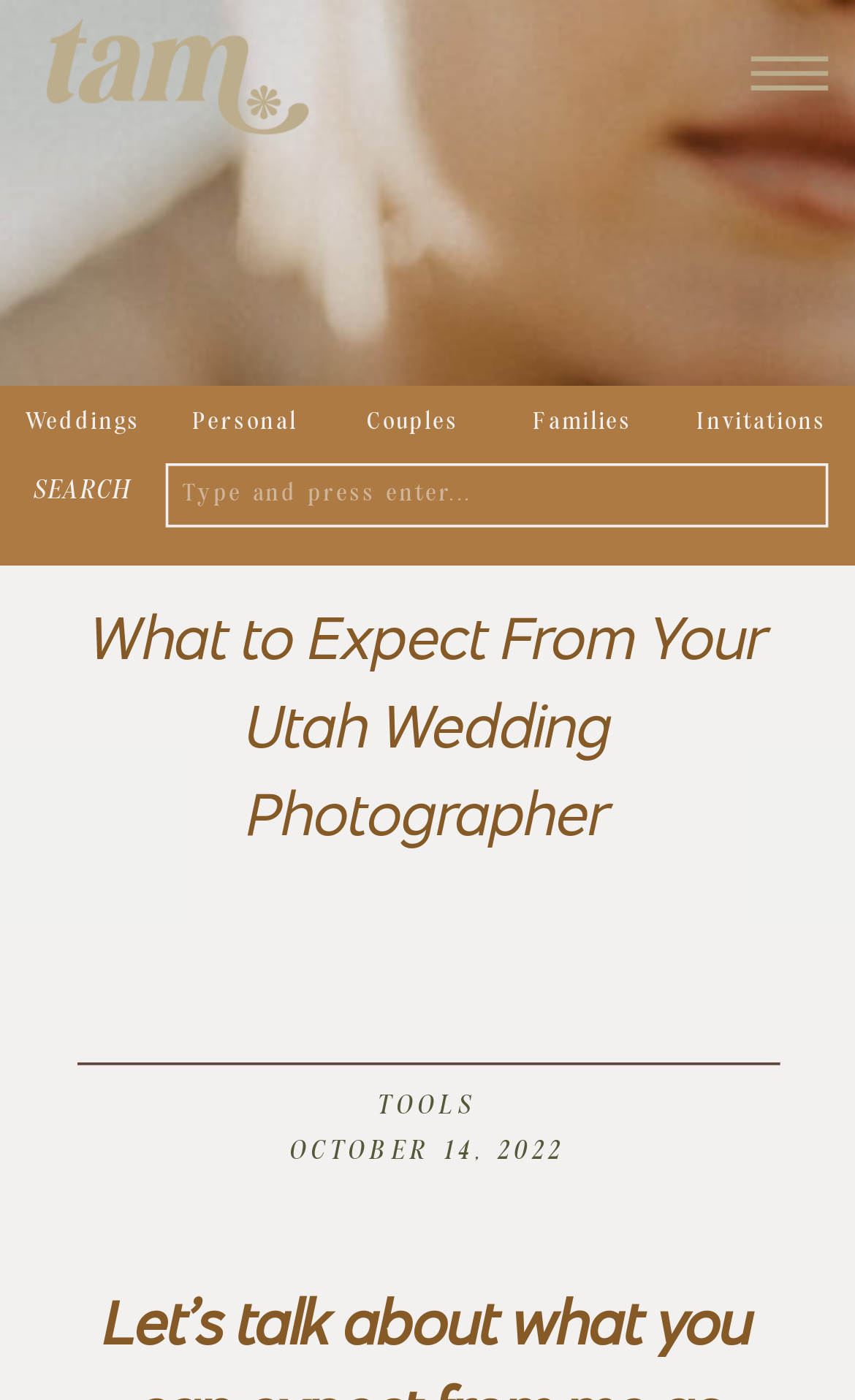What are the categories of photography services offered?
Based on the image, give a one-word or short phrase answer.

Families, Couples, Personal, Weddings, Invitations